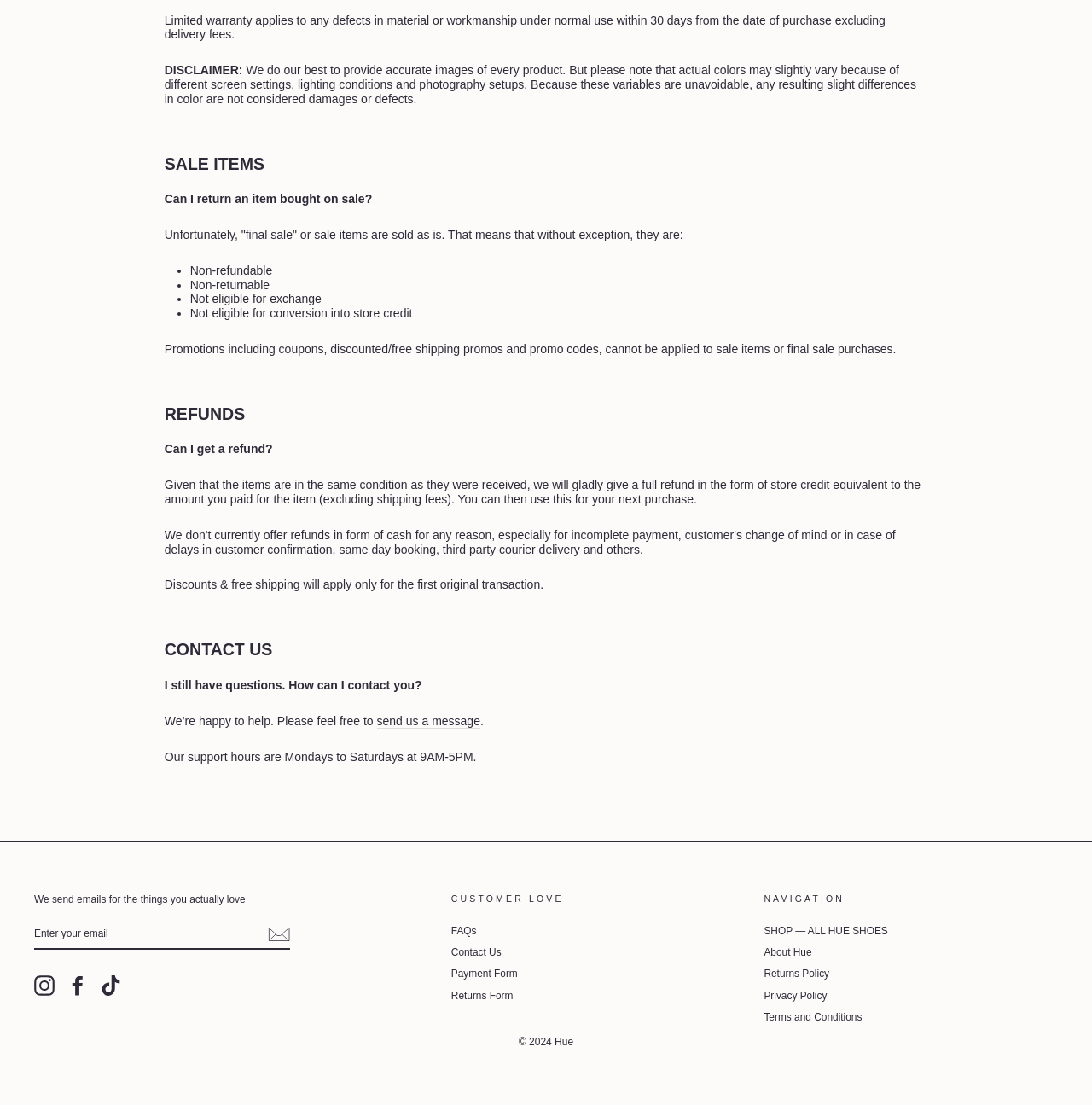Locate the bounding box coordinates of the clickable element to fulfill the following instruction: "Contact us by sending a message". Provide the coordinates as four float numbers between 0 and 1 in the format [left, top, right, bottom].

[0.345, 0.646, 0.44, 0.66]